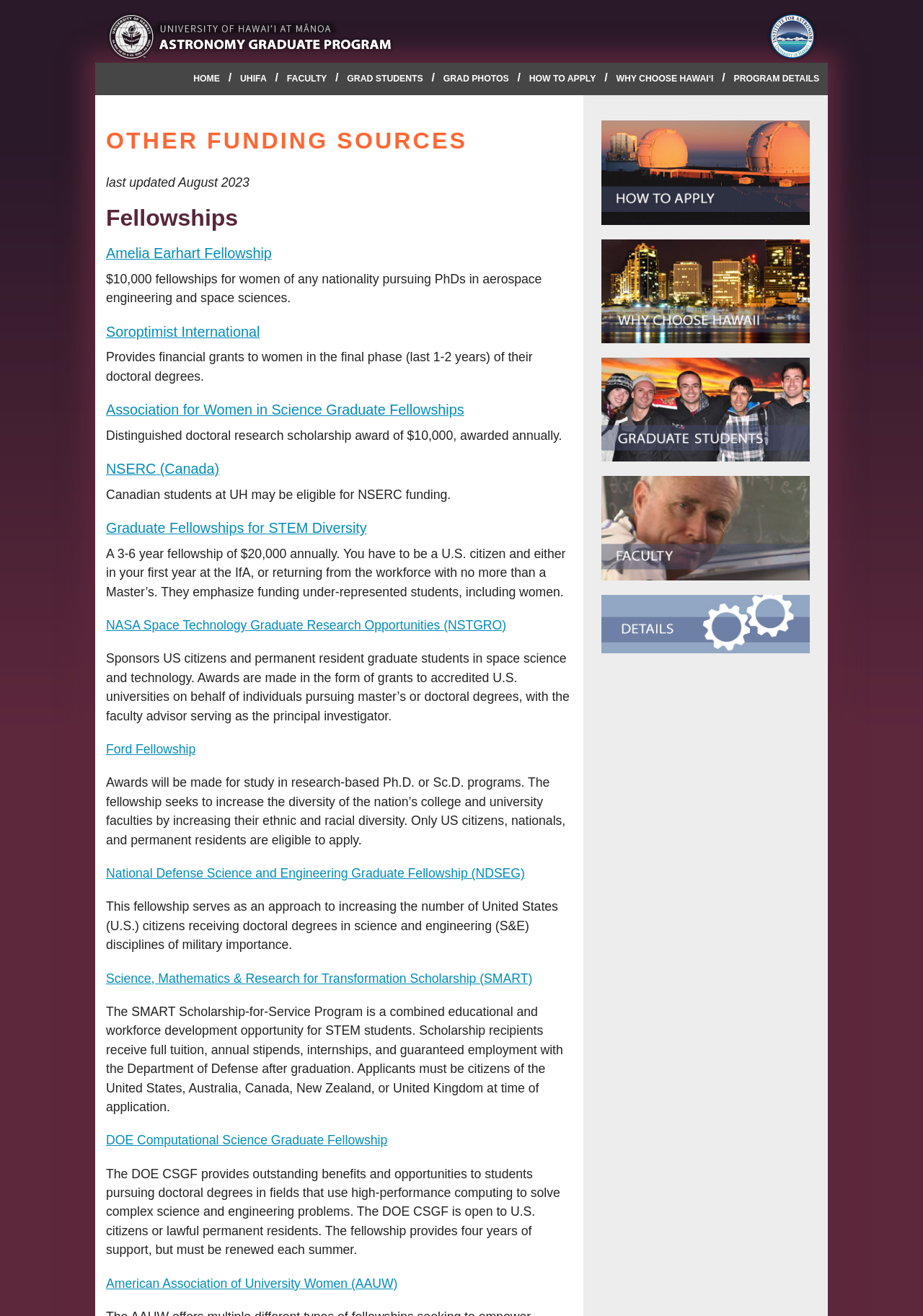Answer this question in one word or a short phrase: What is the name of the graduate program?

UHIfA